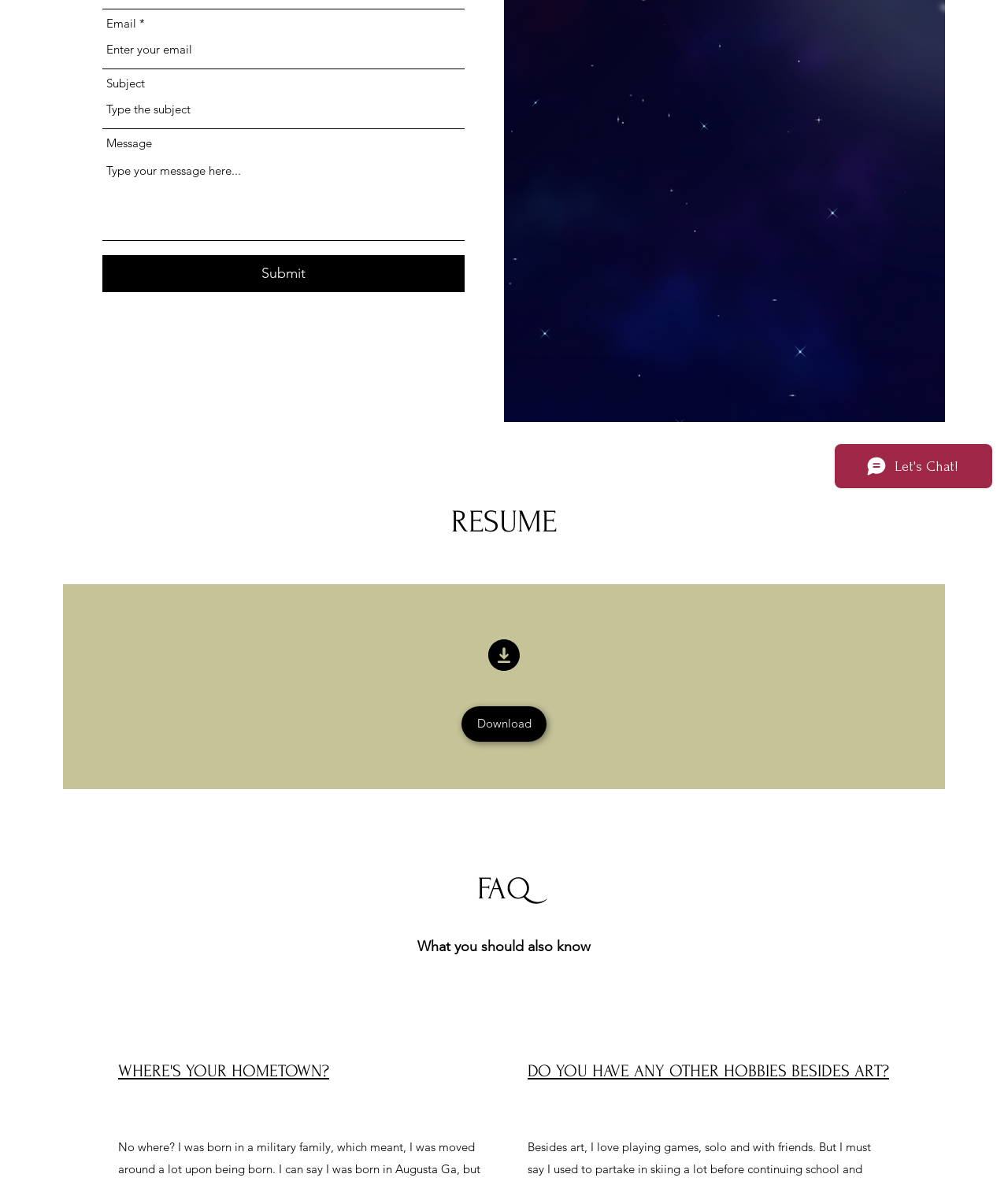Please locate the UI element described by "Home" and provide its bounding box coordinates.

None